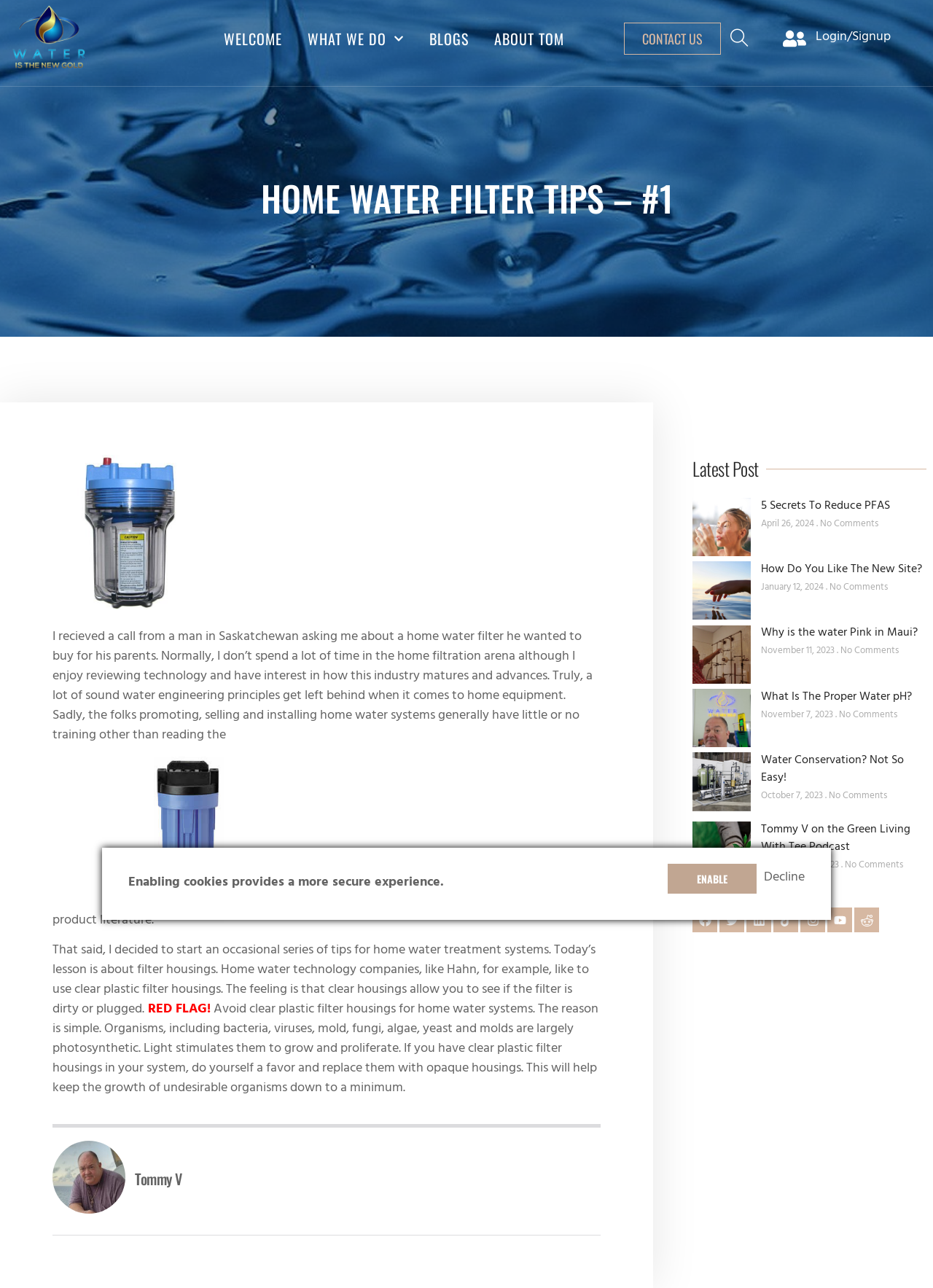What is the date of the oldest article on the homepage?
Answer the question with as much detail as possible.

I looked at the article elements on the webpage and found the oldest one, which is the fifth article element. The date of this article is 'October 7, 2023', which indicates the date of the oldest article on the homepage.